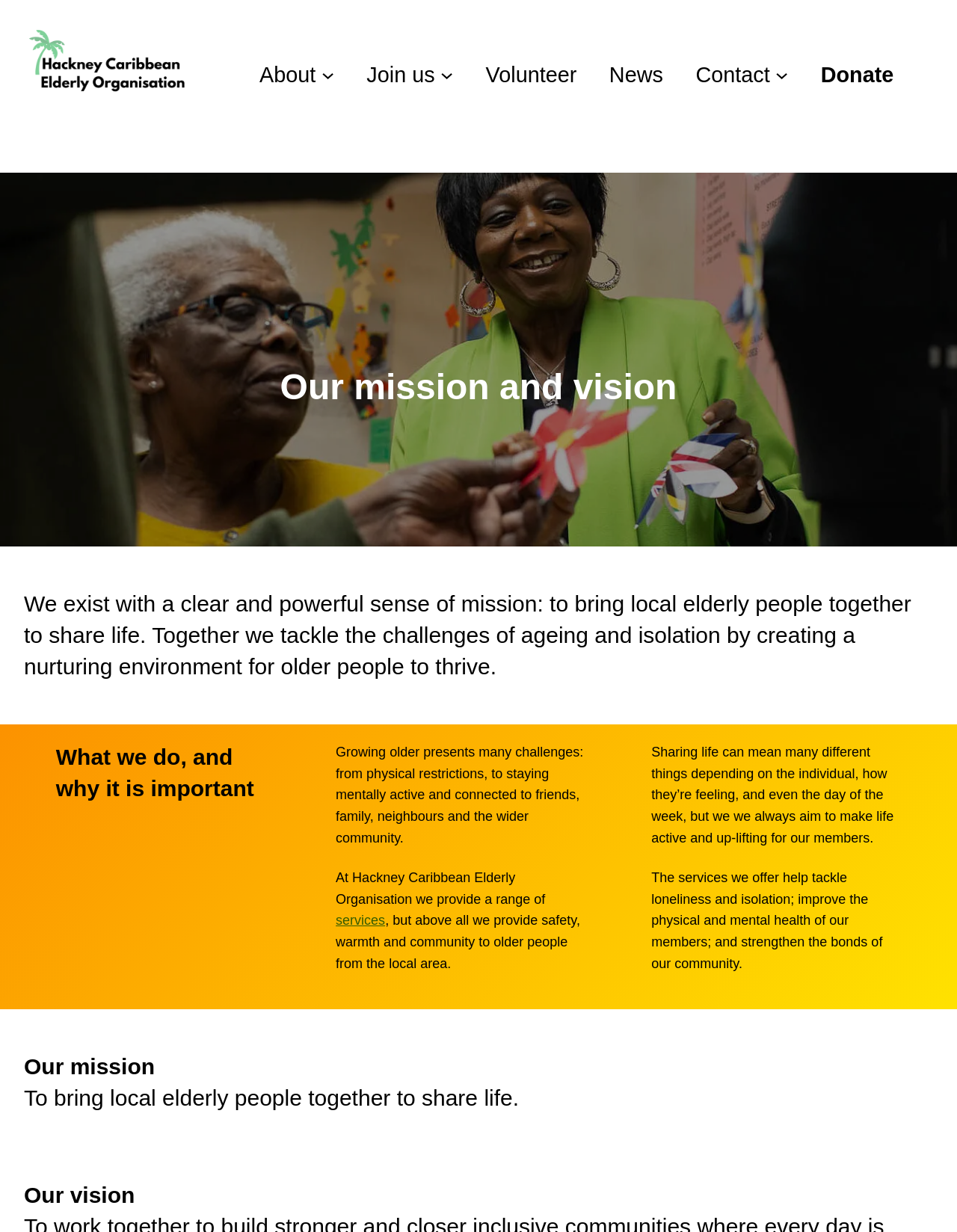Please specify the bounding box coordinates of the clickable region to carry out the following instruction: "Click the 'Donate' link". The coordinates should be four float numbers between 0 and 1, in the format [left, top, right, bottom].

[0.858, 0.047, 0.934, 0.075]